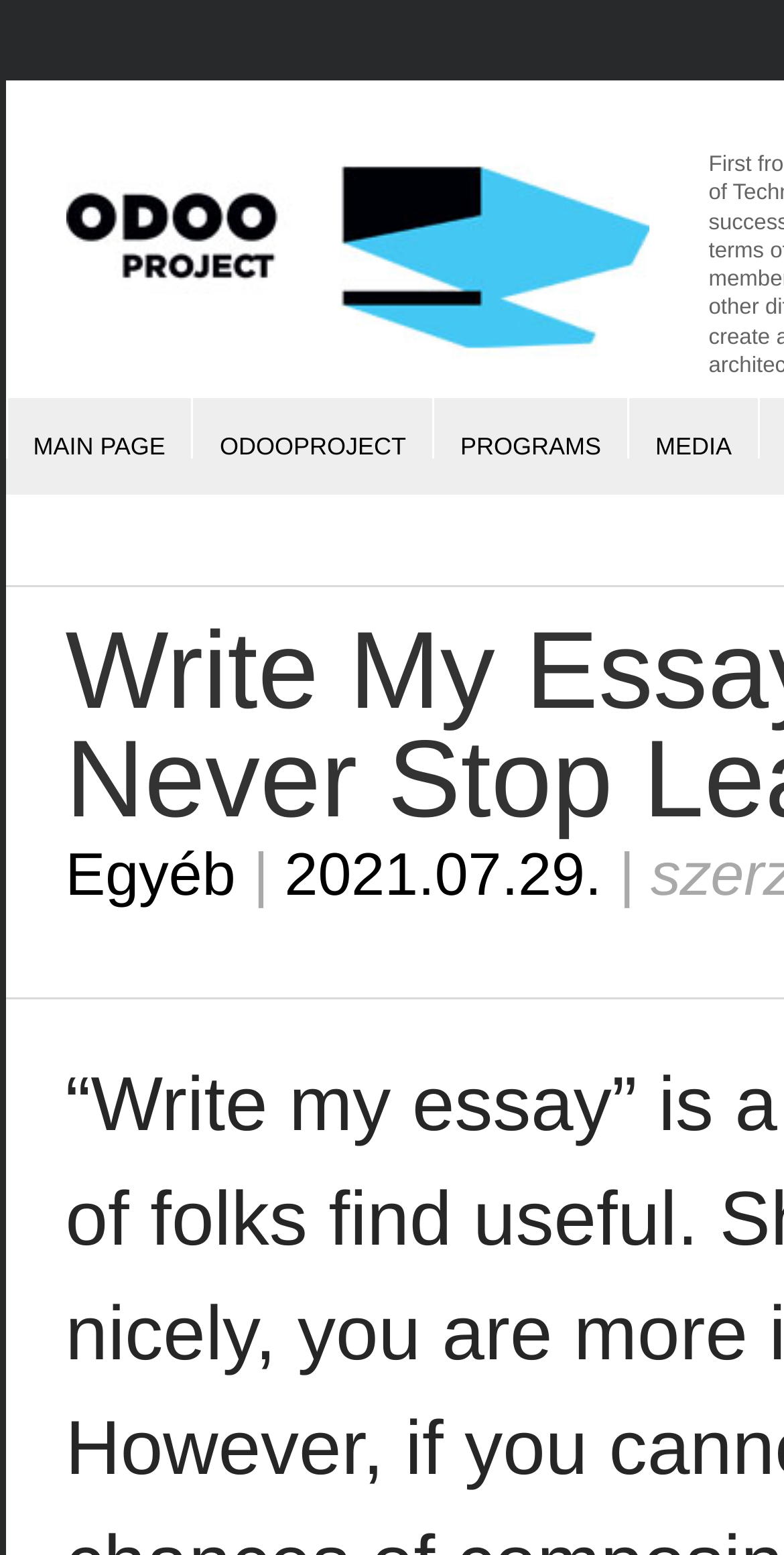Give a one-word or one-phrase response to the question:
What is the text next to the 'Egyéb' link?

|